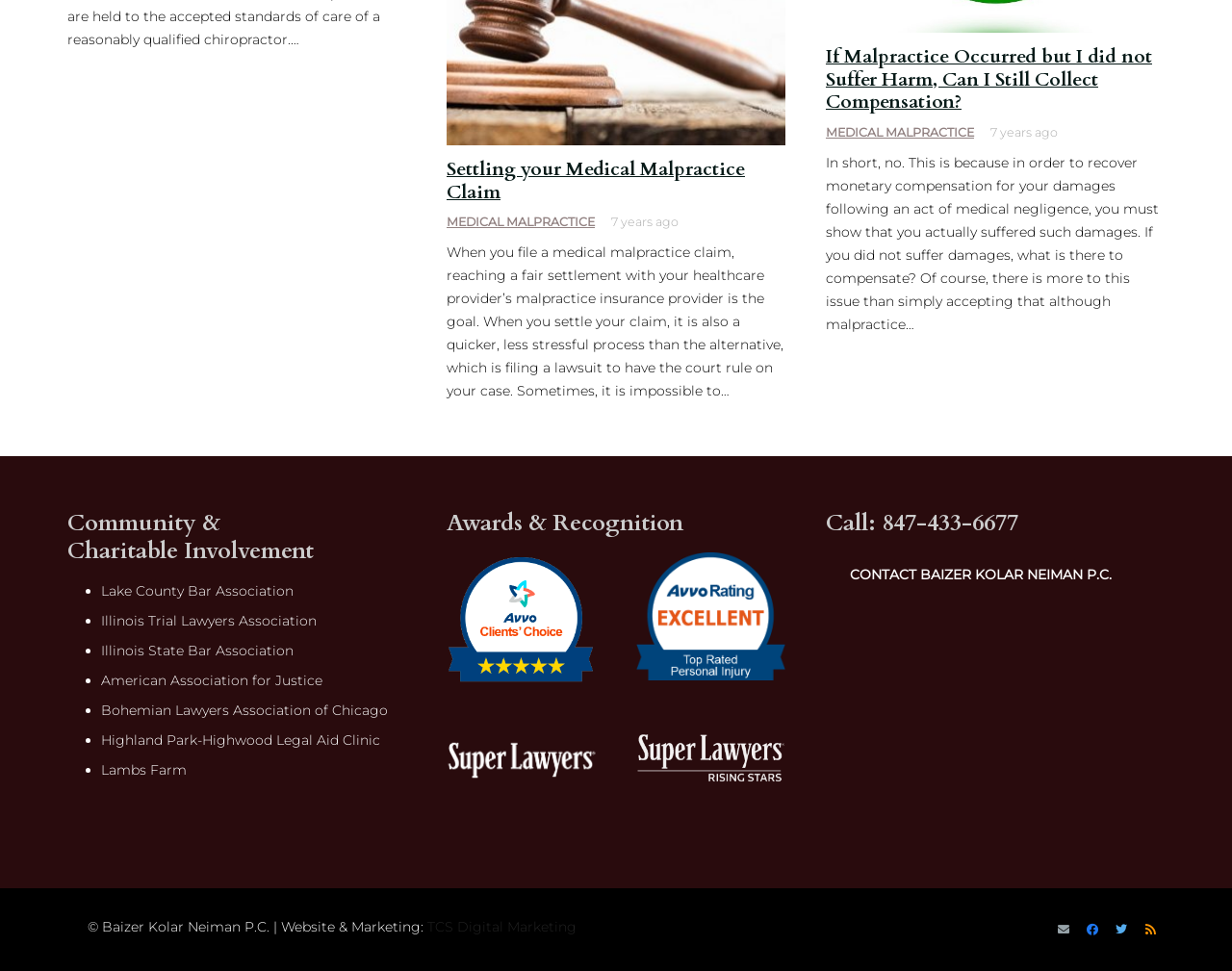What is the name of the law firm mentioned on the webpage?
Respond with a short answer, either a single word or a phrase, based on the image.

Baizer Kolar Neiman P.C.